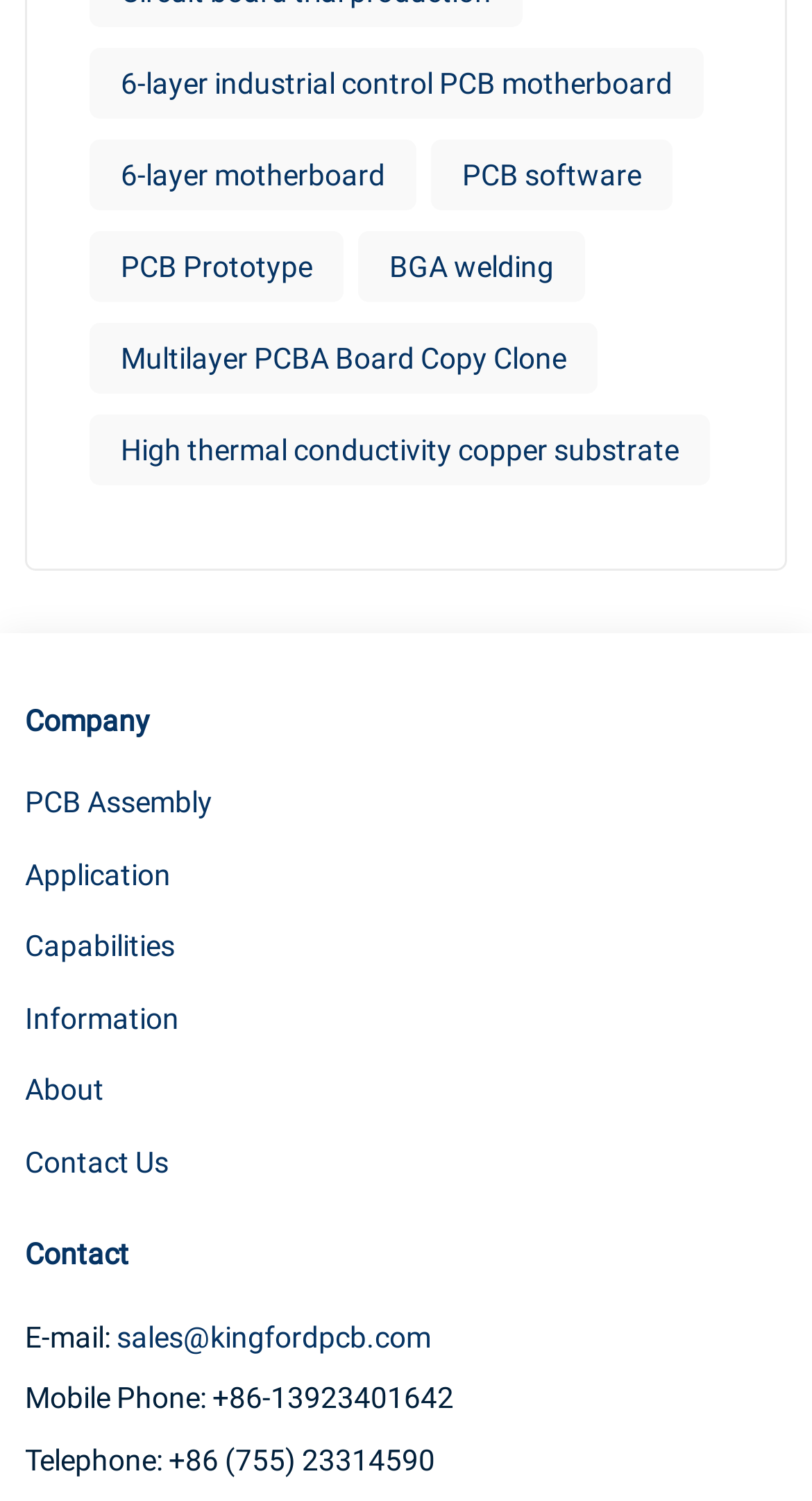Indicate the bounding box coordinates of the element that needs to be clicked to satisfy the following instruction: "Get more details about Multilayer PCBA Board Copy Clone". The coordinates should be four float numbers between 0 and 1, i.e., [left, top, right, bottom].

[0.11, 0.214, 0.736, 0.262]